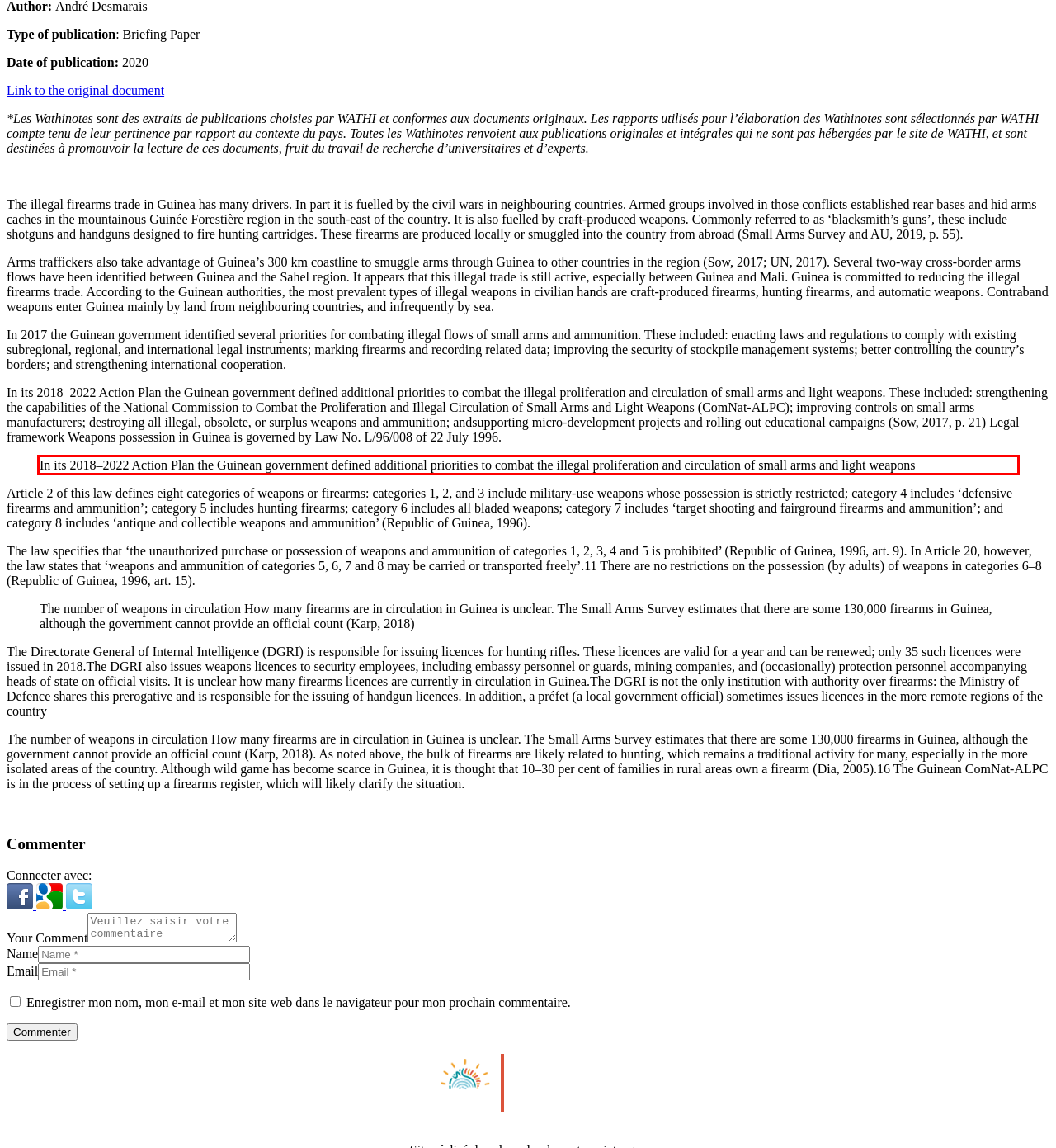Examine the webpage screenshot and use OCR to recognize and output the text within the red bounding box.

In its 2018–2022 Action Plan the Guinean government defined additional priorities to combat the illegal proliferation and circulation of small arms and light weapons